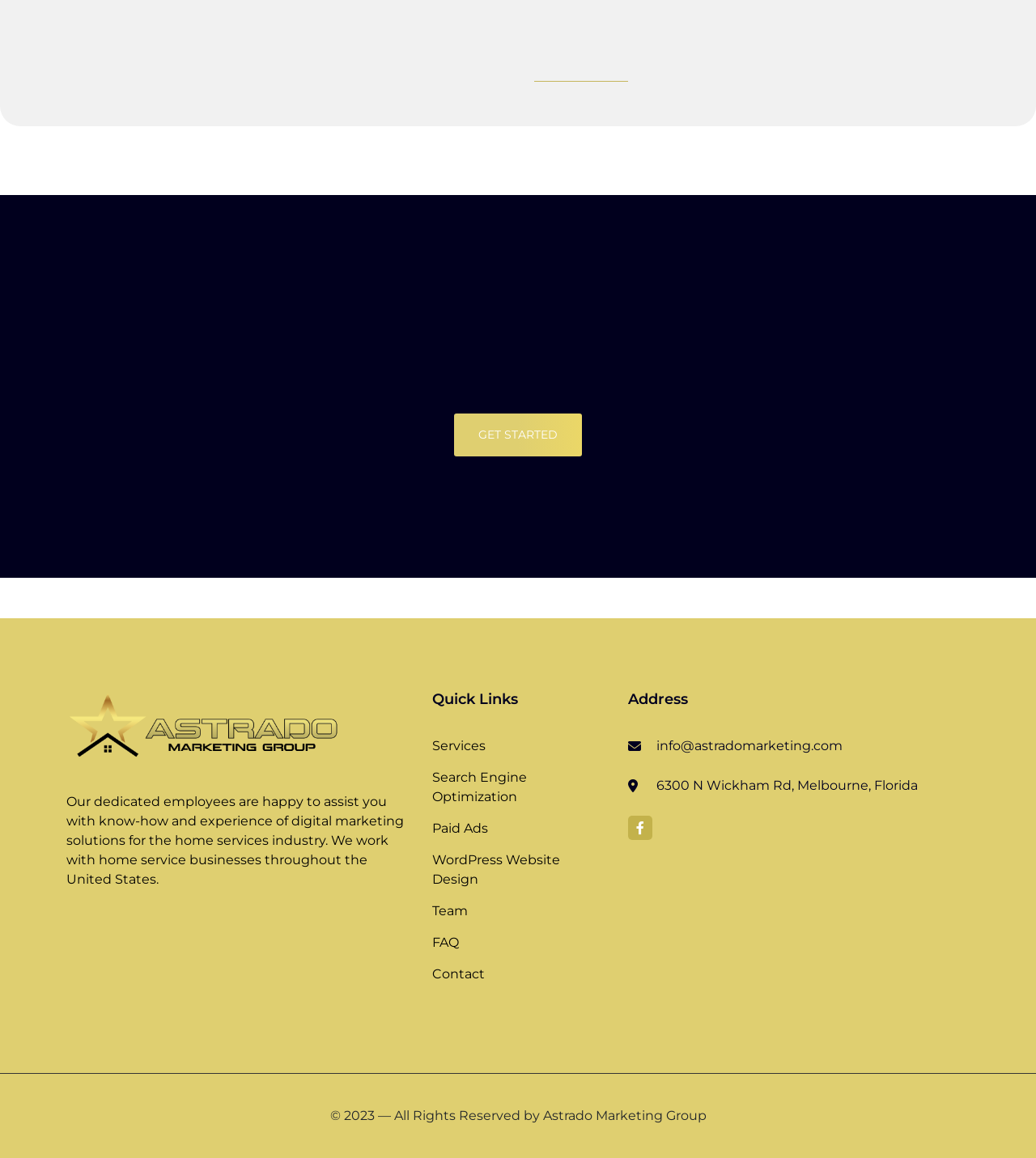Find the bounding box coordinates for the UI element that matches this description: "Dream Migration Dream Migration".

None